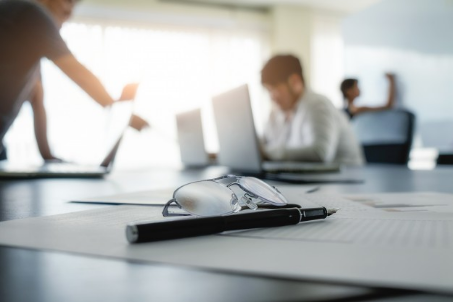Compose a detailed narrative for the image.

The image captures a professional workspace setting characterized by a modern office environment. In the foreground, a black pen and a pair of eyeglasses rest on a stack of documents, emphasizing the focus on detail and thoughtful analysis. The desk is organized, suggesting a clean and productive atmosphere. 

In the background, two individuals are engaged in collaborative work on laptops, indicating a team-oriented culture. The soft lighting and large windows bring a sense of openness and creativity, as natural light fills the room. This scene conveys a blend of concentration and teamwork, highlighting the importance of effective communication and collaboration in a business setting.